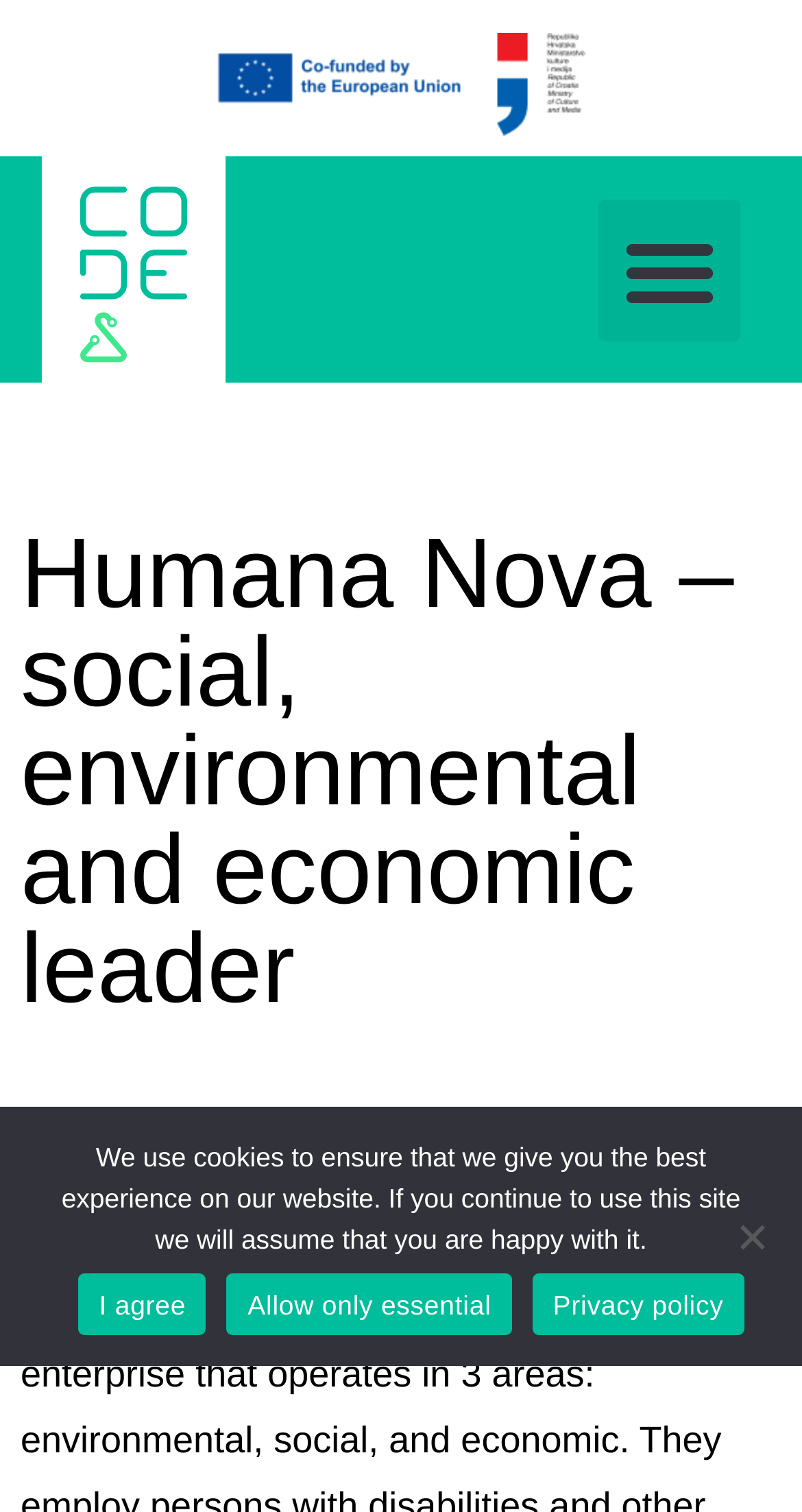Please respond to the question with a concise word or phrase:
How many elements are directly under the root element?

4